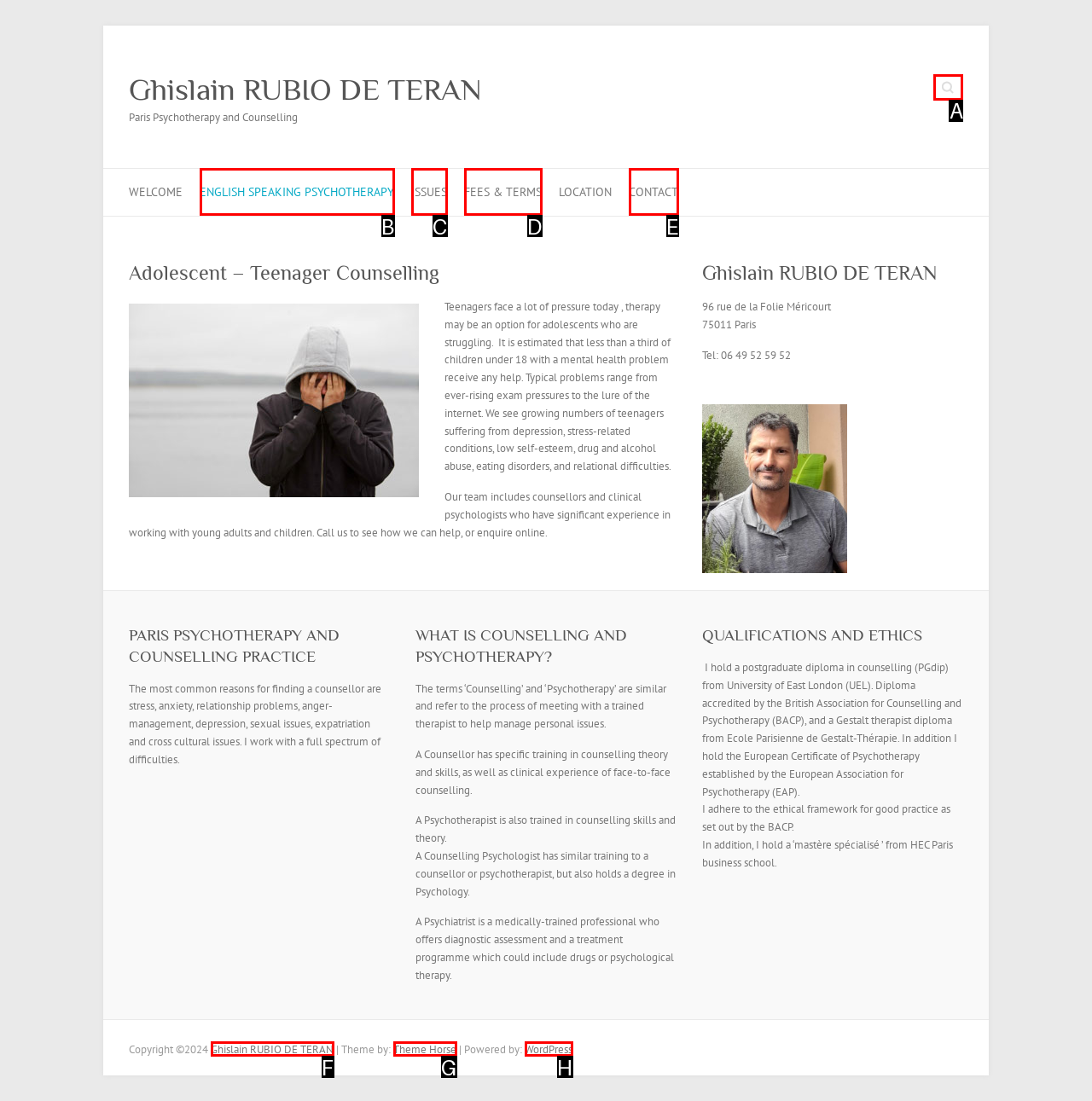Identify the correct UI element to click on to achieve the following task: Search for something Respond with the corresponding letter from the given choices.

A